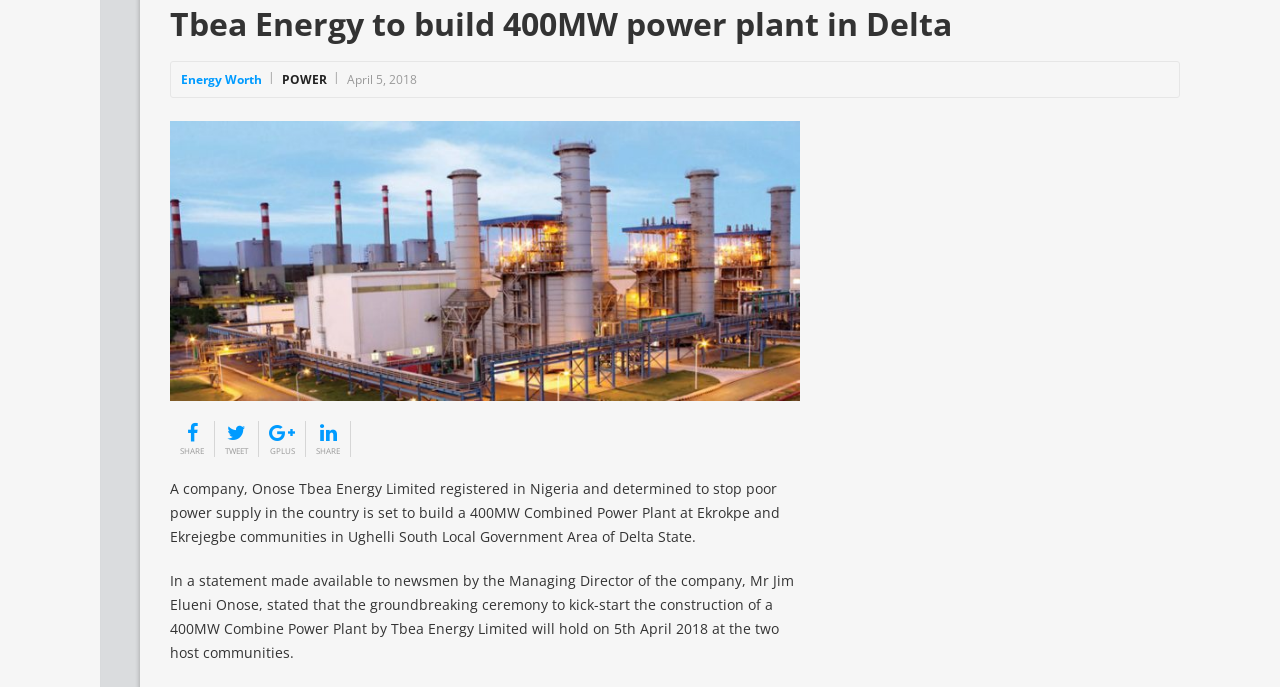Provide the bounding box coordinates for the specified HTML element described in this description: "Energy Worth". The coordinates should be four float numbers ranging from 0 to 1, in the format [left, top, right, bottom].

[0.141, 0.103, 0.205, 0.128]